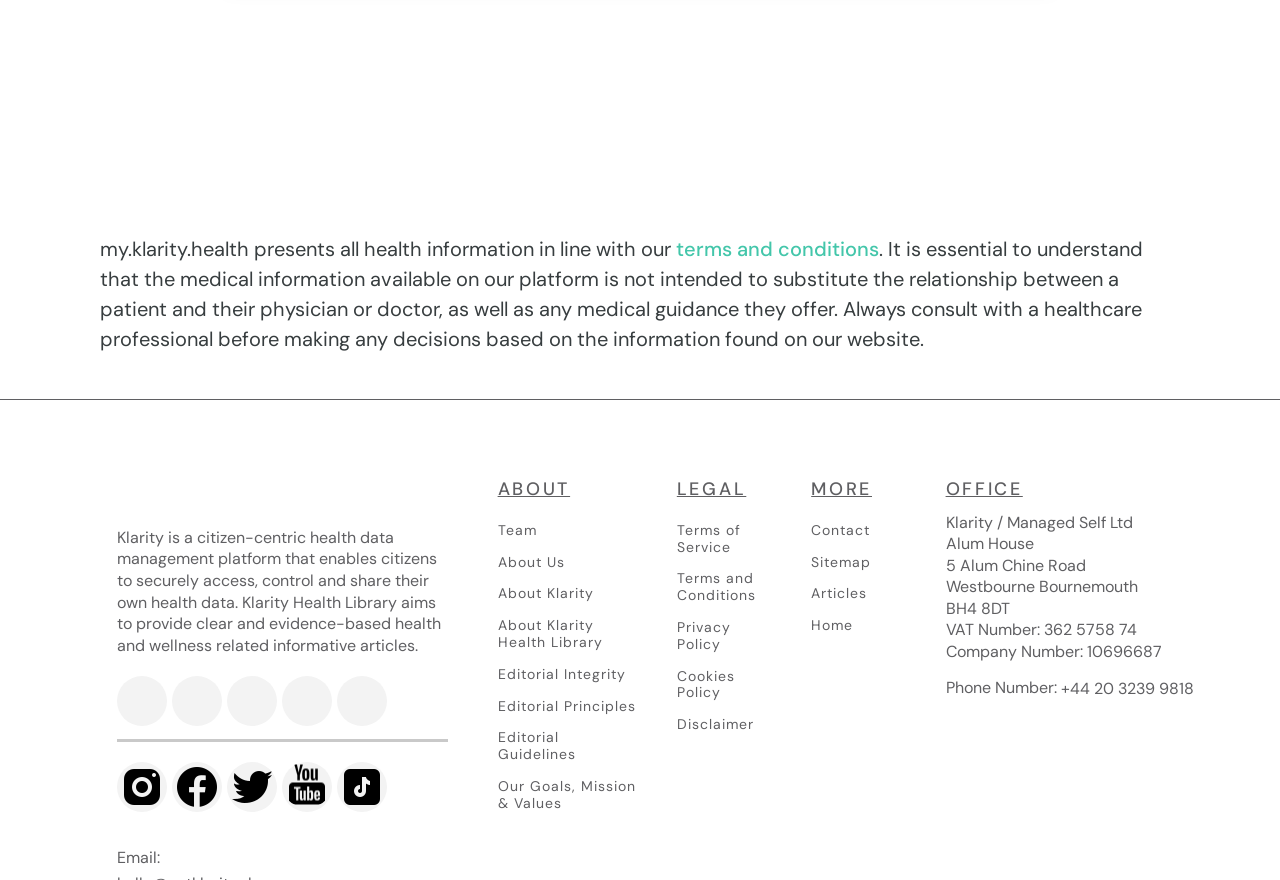Refer to the image and provide an in-depth answer to the question:
What is the type of data that citizens can access on Klarity?

I found a StaticText element with the text 'Klarity is a citizen-centric health data management platform that enables citizens to securely access, control and share their own health data.' This suggests that the type of data that citizens can access on Klarity is health data.